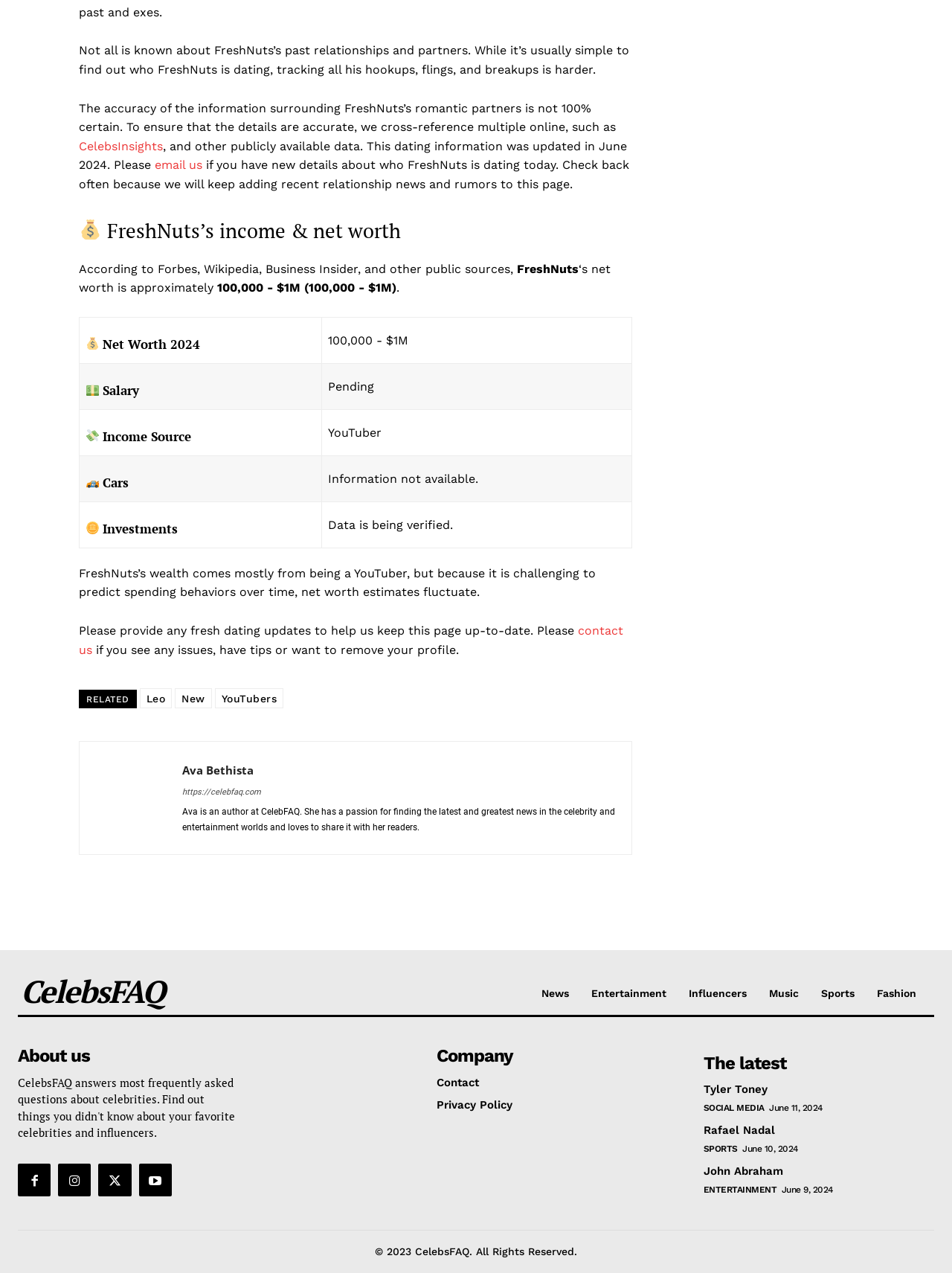Highlight the bounding box coordinates of the element that should be clicked to carry out the following instruction: "Check FreshNuts's income and net worth". The coordinates must be given as four float numbers ranging from 0 to 1, i.e., [left, top, right, bottom].

[0.083, 0.249, 0.664, 0.431]